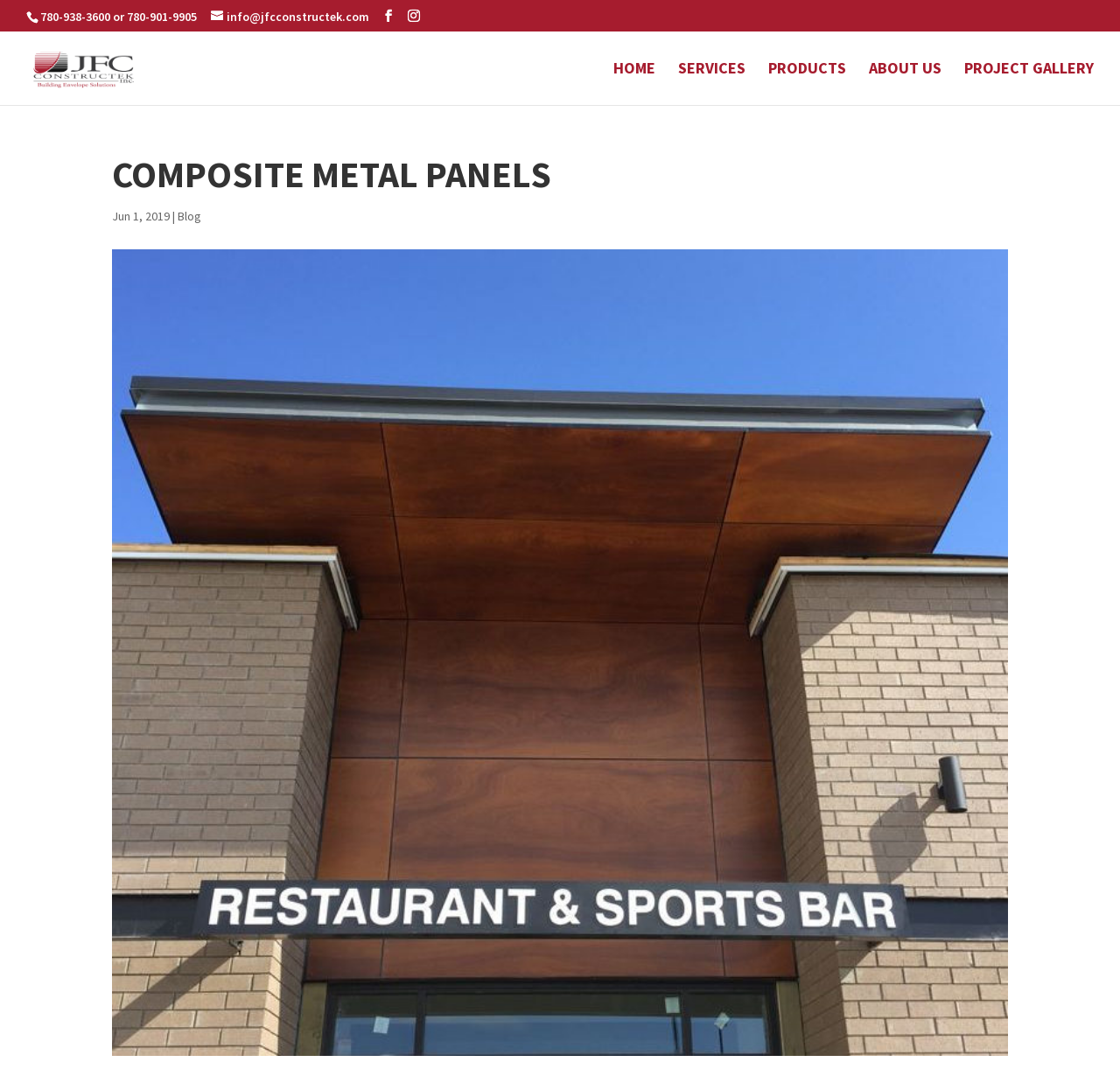Identify the bounding box coordinates of the clickable region to carry out the given instruction: "Call the phone number".

[0.036, 0.008, 0.098, 0.022]